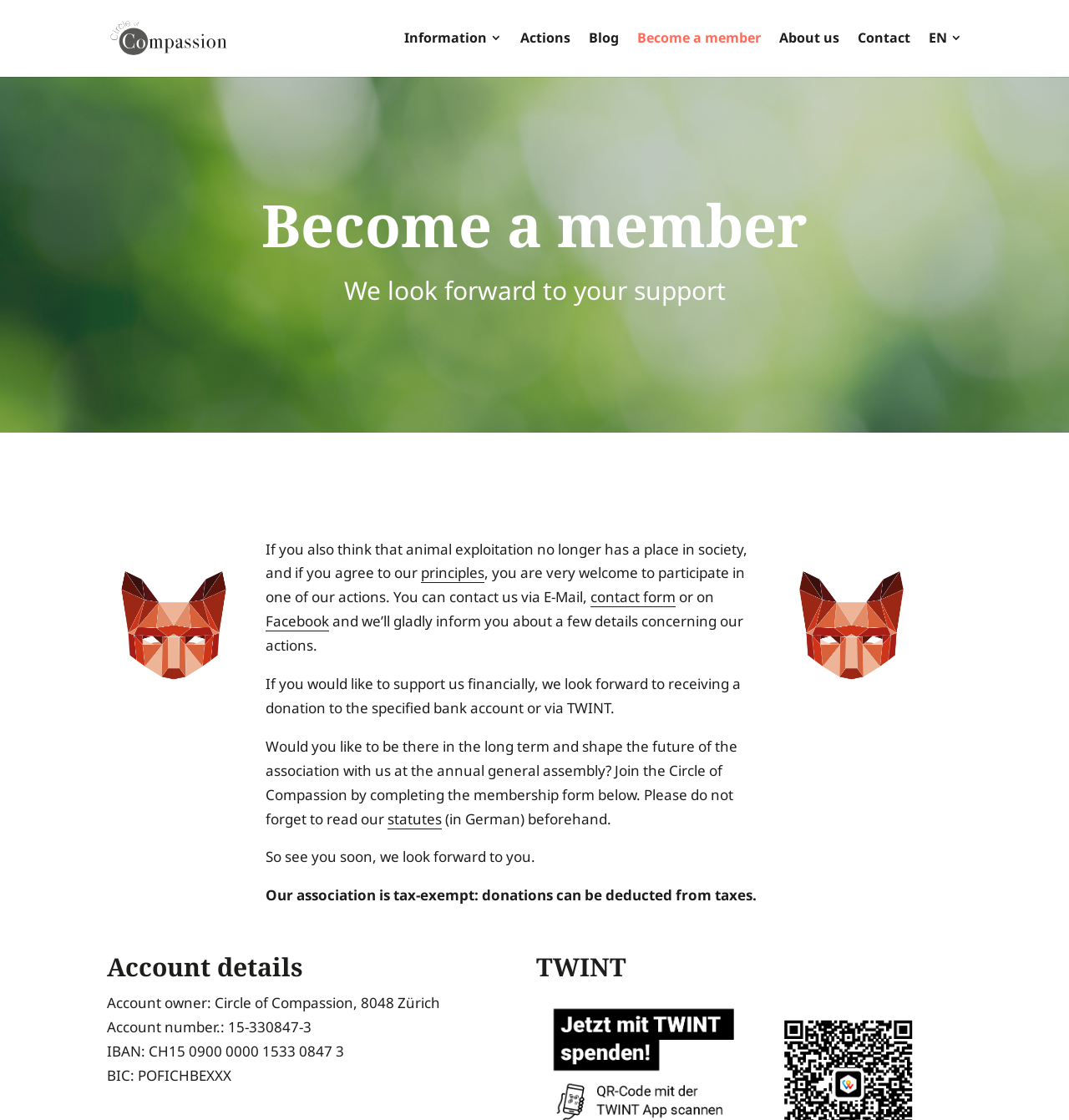Please specify the bounding box coordinates of the clickable region necessary for completing the following instruction: "Click the Circle of Compassion logo". The coordinates must consist of four float numbers between 0 and 1, i.e., [left, top, right, bottom].

[0.103, 0.016, 0.236, 0.053]